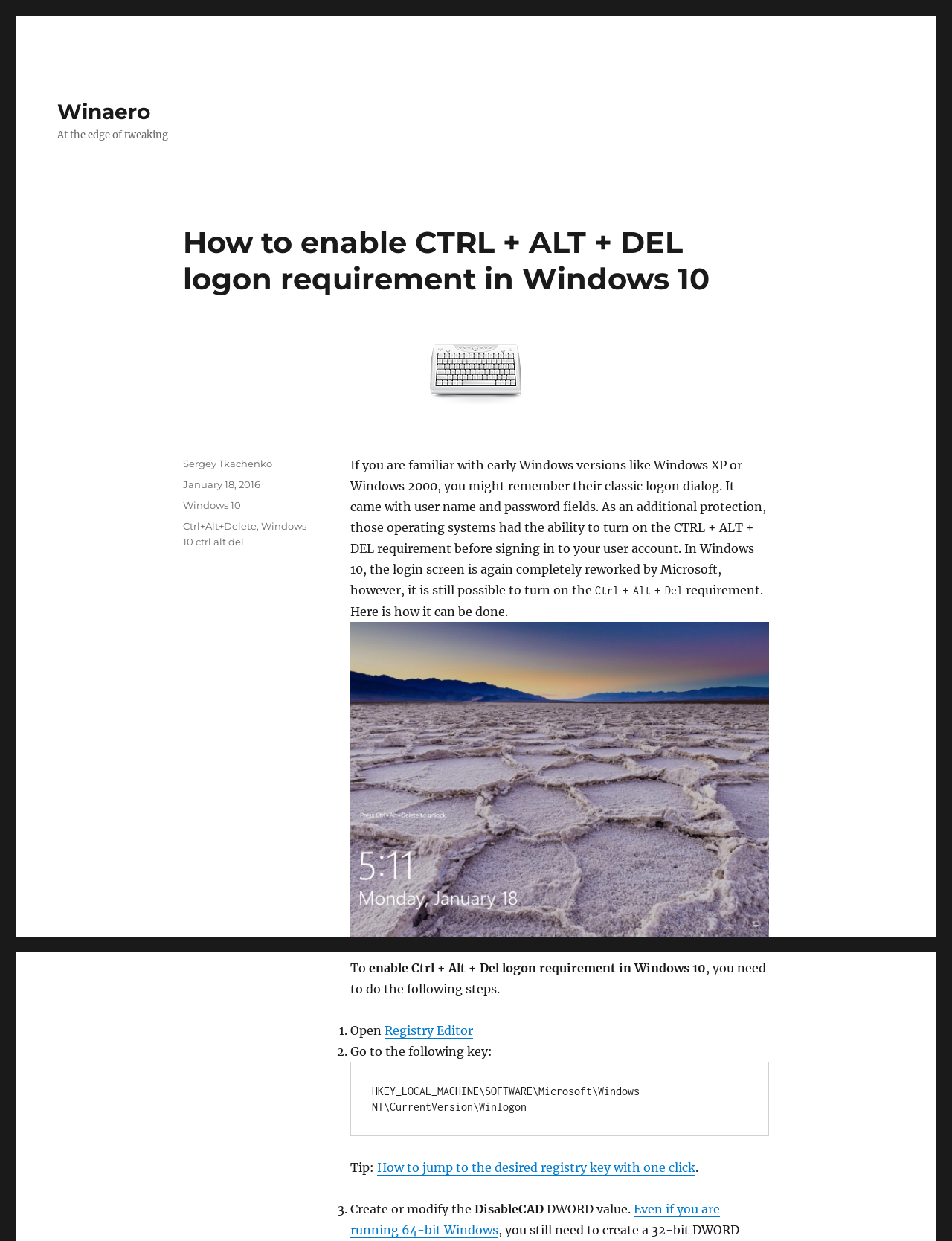What is the purpose of the Ctrl + Alt + Del requirement?
Please provide a comprehensive answer based on the details in the screenshot.

According to the webpage, the Ctrl + Alt + Del requirement was used in early Windows versions as an additional protection before signing in to a user account. This information can be found in the introductory paragraph of the webpage.